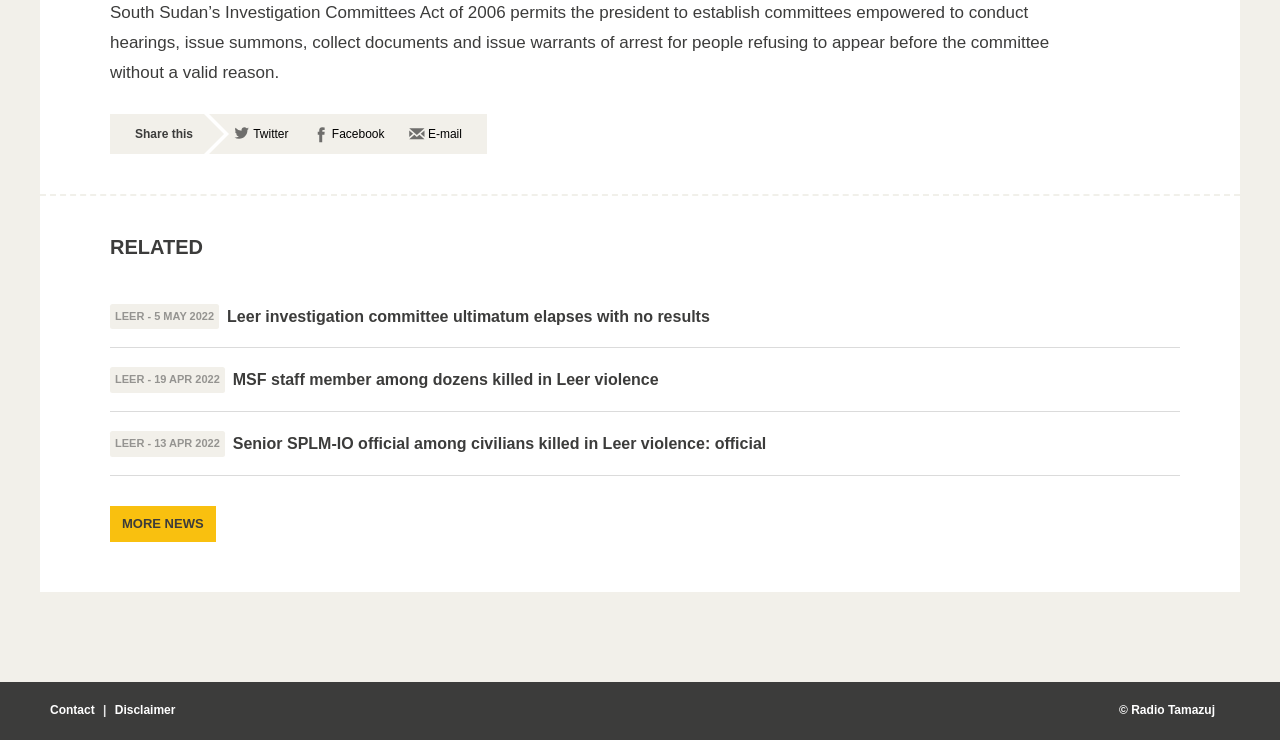How many related articles are listed?
Craft a detailed and extensive response to the question.

There are three related articles listed, which are indicated by the headings 'Leer investigation committee ultimatum elapses with no results', 'MSF staff member among dozens killed in Leer violence', and 'Senior SPLM-IO official among civilians killed in Leer violence: official'.